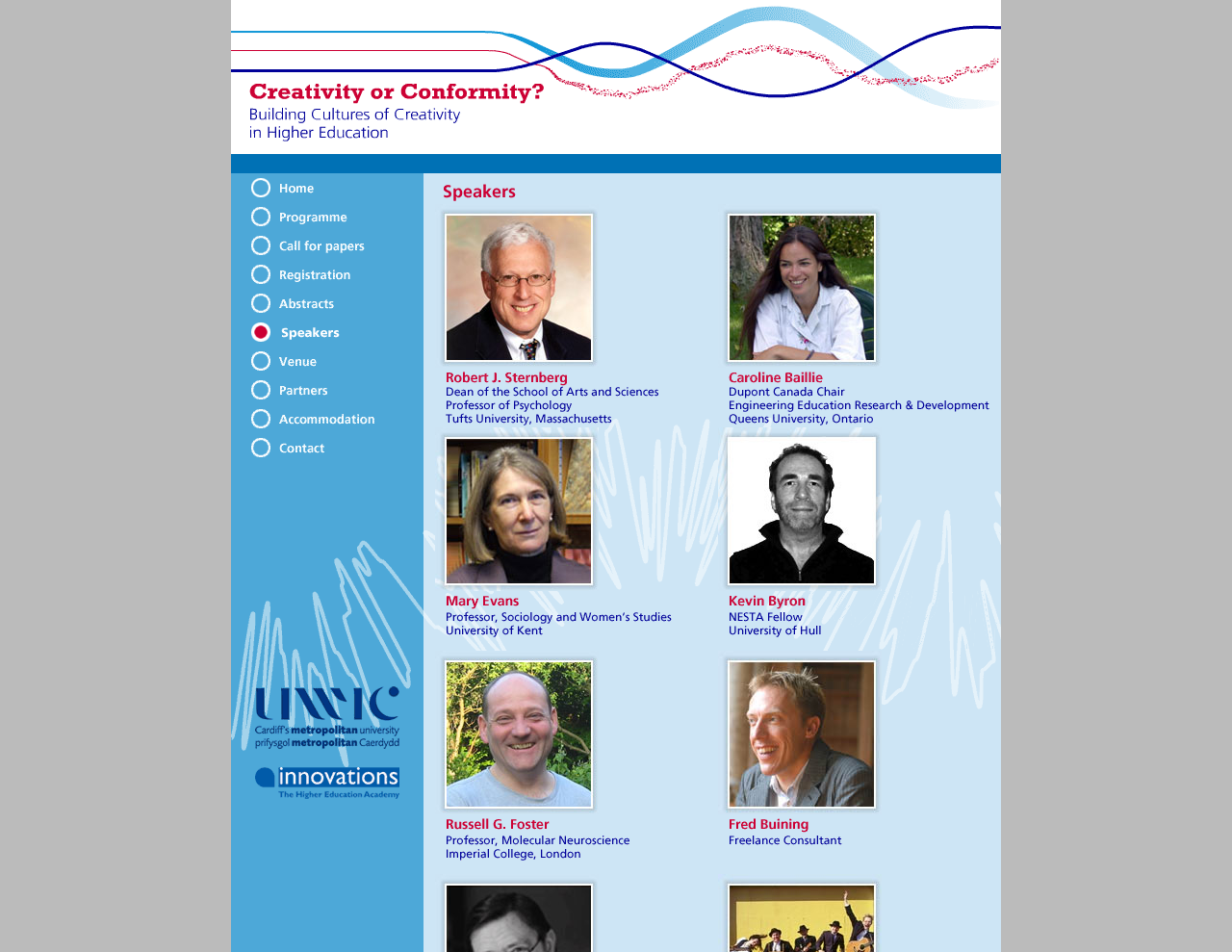Pinpoint the bounding box coordinates of the element you need to click to execute the following instruction: "Click the 'Home' link". The bounding box should be represented by four float numbers between 0 and 1, in the format [left, top, right, bottom].

[0.188, 0.2, 0.344, 0.215]